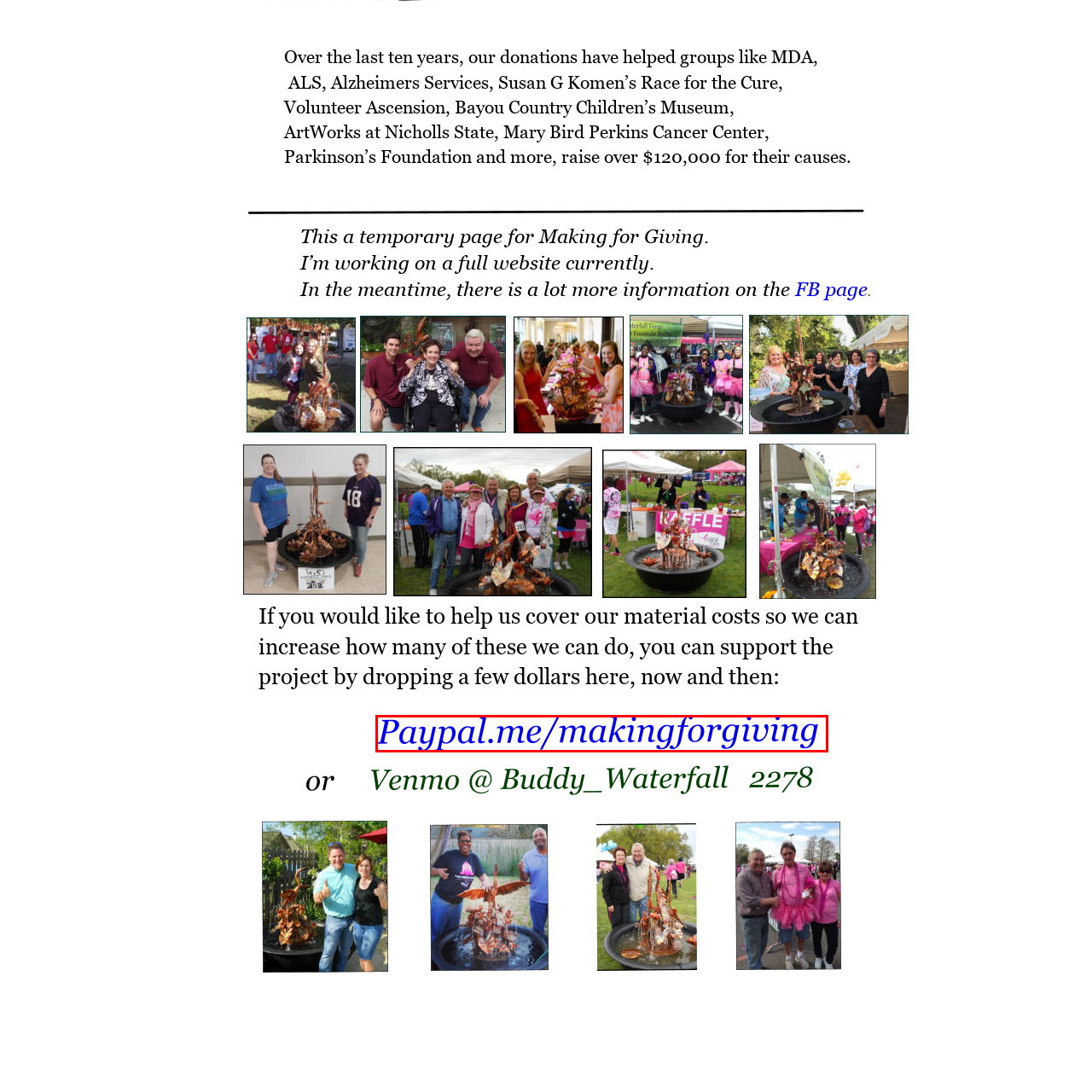What is the purpose of the link?
Look closely at the part of the image outlined in red and give a one-word or short phrase answer.

To encourage donations